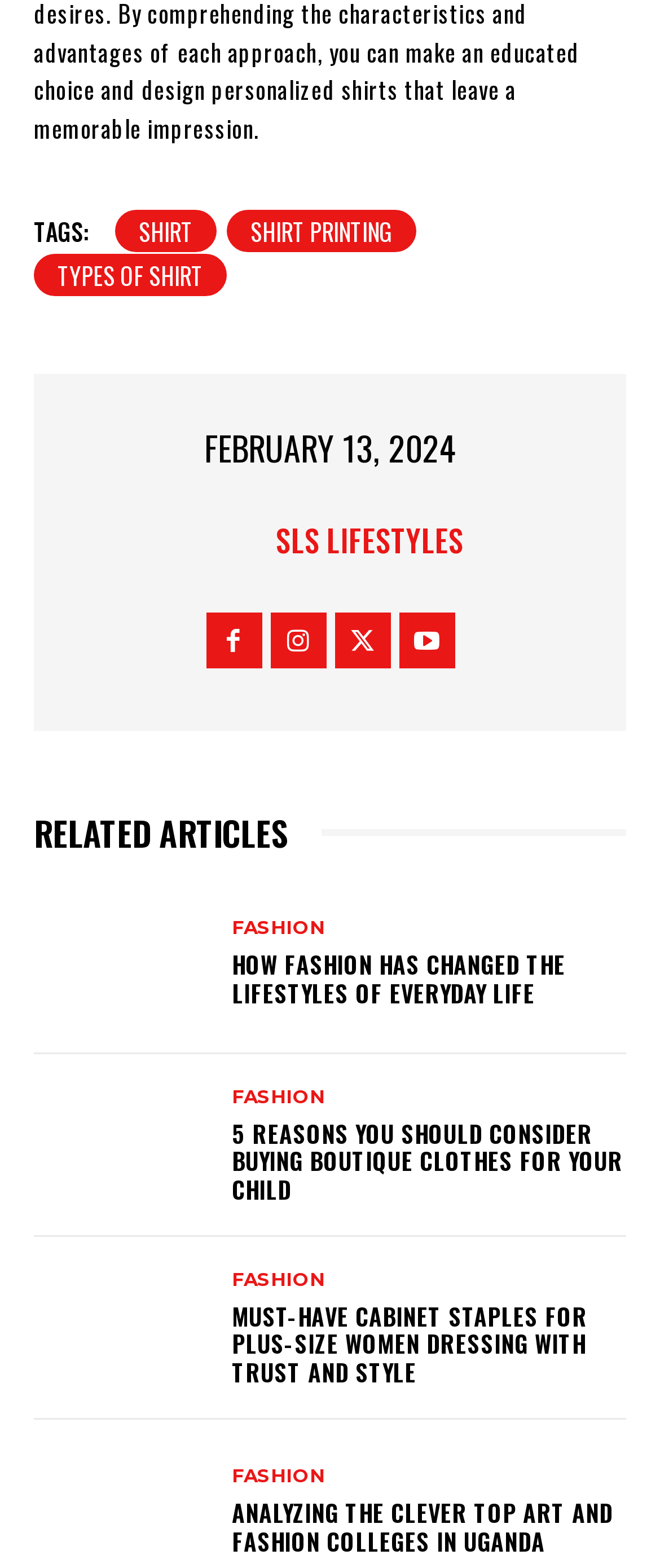Can you show the bounding box coordinates of the region to click on to complete the task described in the instruction: "View the article 'How Fashion Has Changed the Lifestyles of Everyday Life'"?

[0.051, 0.569, 0.321, 0.66]